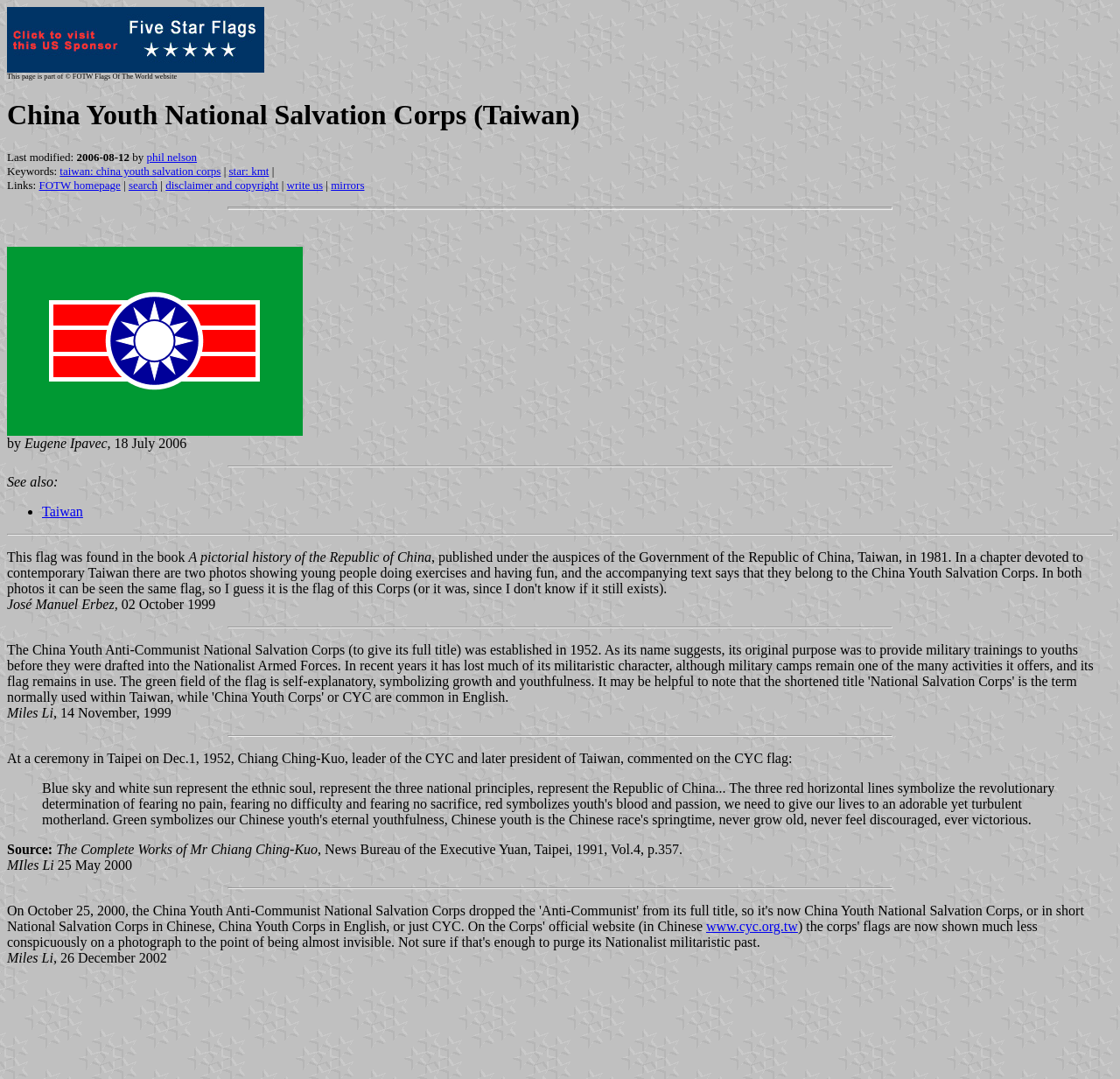Who is the leader of the CYC mentioned in the webpage?
Look at the image and respond with a single word or a short phrase.

Chiang Ching-Kuo